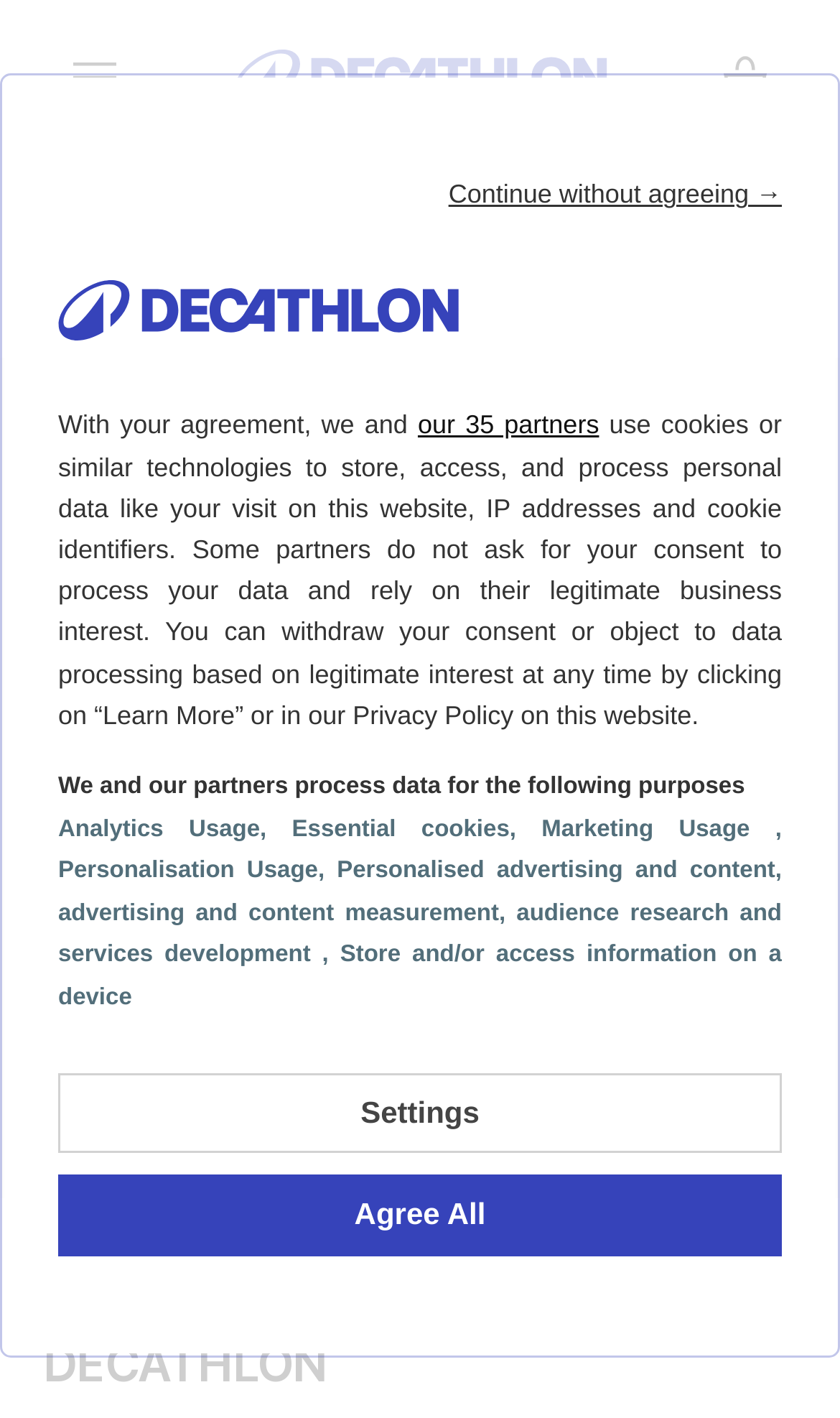Provide a single word or phrase answer to the question: 
What is the brand of the product?

Decathlon